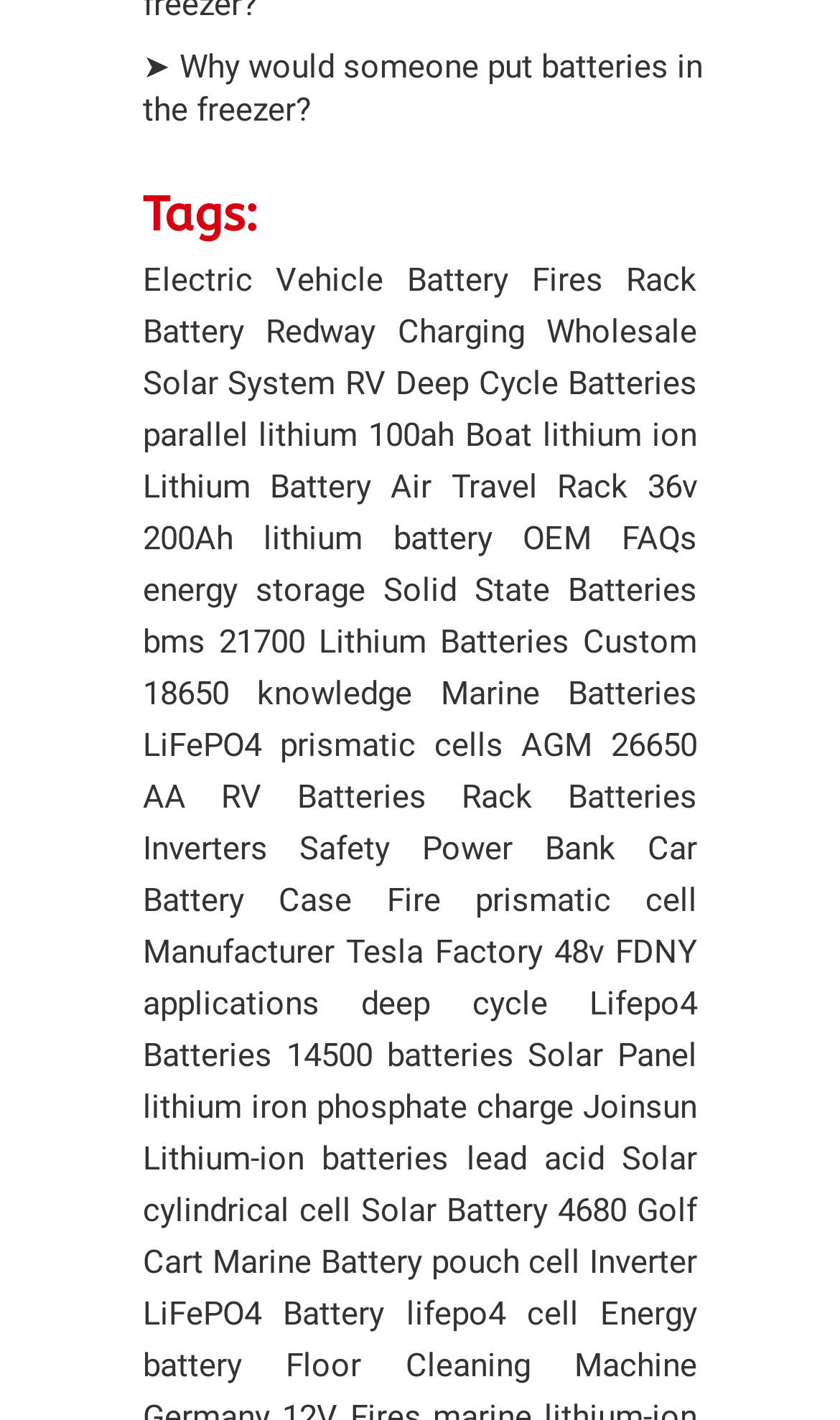Provide a one-word or one-phrase answer to the question:
How many links are there on the webpage?

94